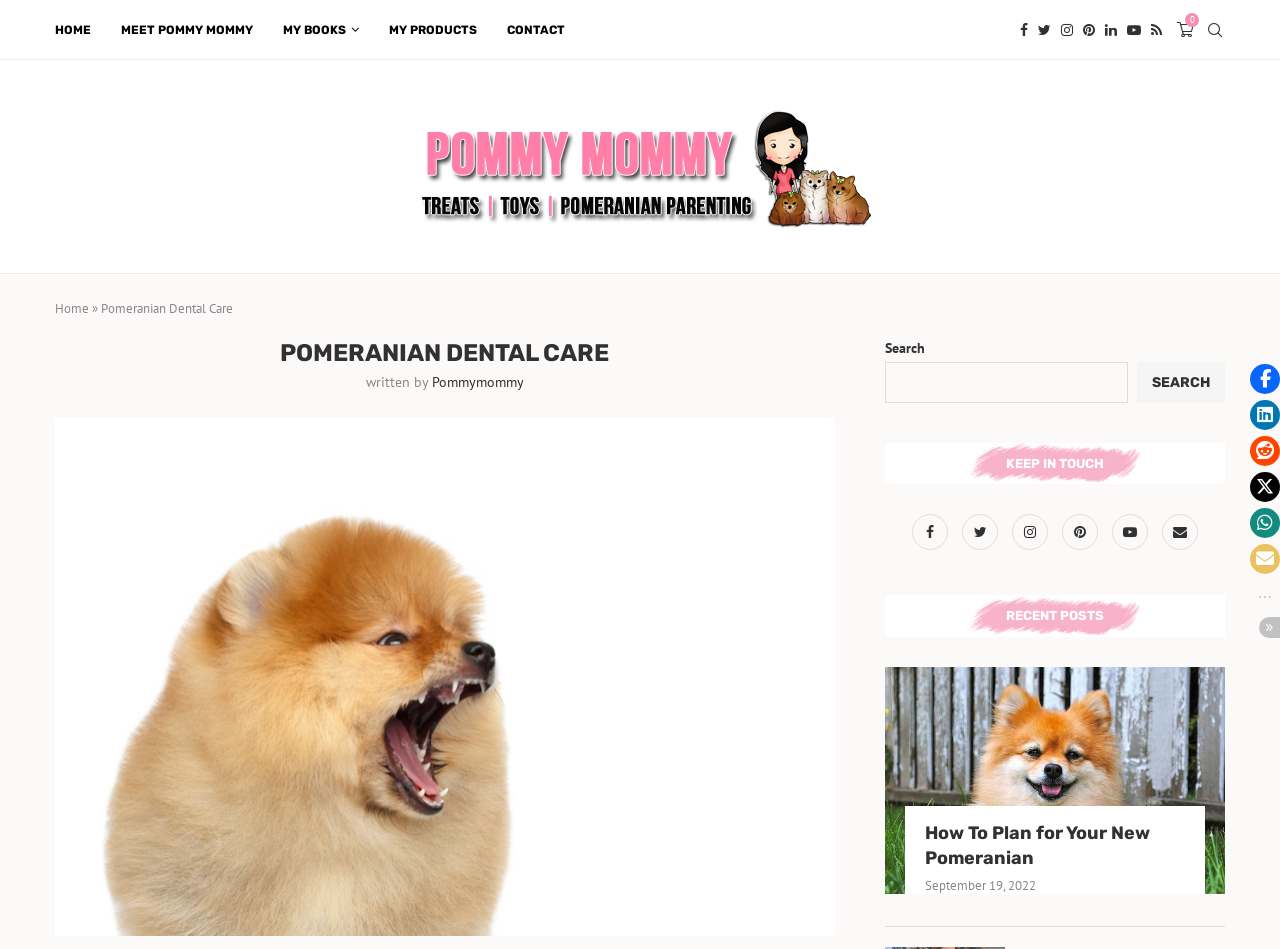What is the title of the recent post?
Look at the image and answer the question with a single word or phrase.

How To Plan for Your New Pomeranian